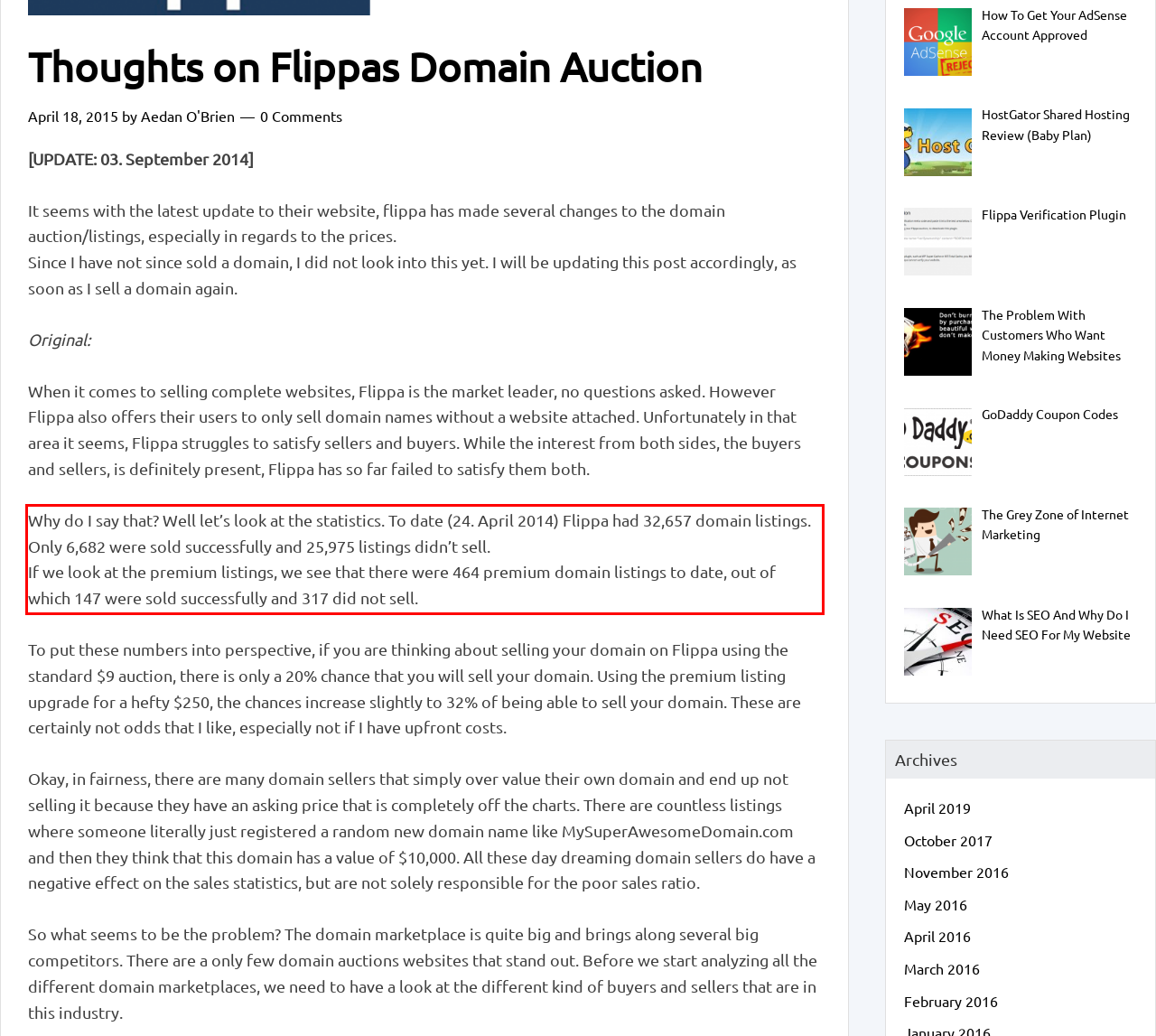You are given a webpage screenshot with a red bounding box around a UI element. Extract and generate the text inside this red bounding box.

Why do I say that? Well let’s look at the statistics. To date (24. April 2014) Flippa had 32,657 domain listings. Only 6,682 were sold successfully and 25,975 listings didn’t sell. If we look at the premium listings, we see that there were 464 premium domain listings to date, out of which 147 were sold successfully and 317 did not sell.